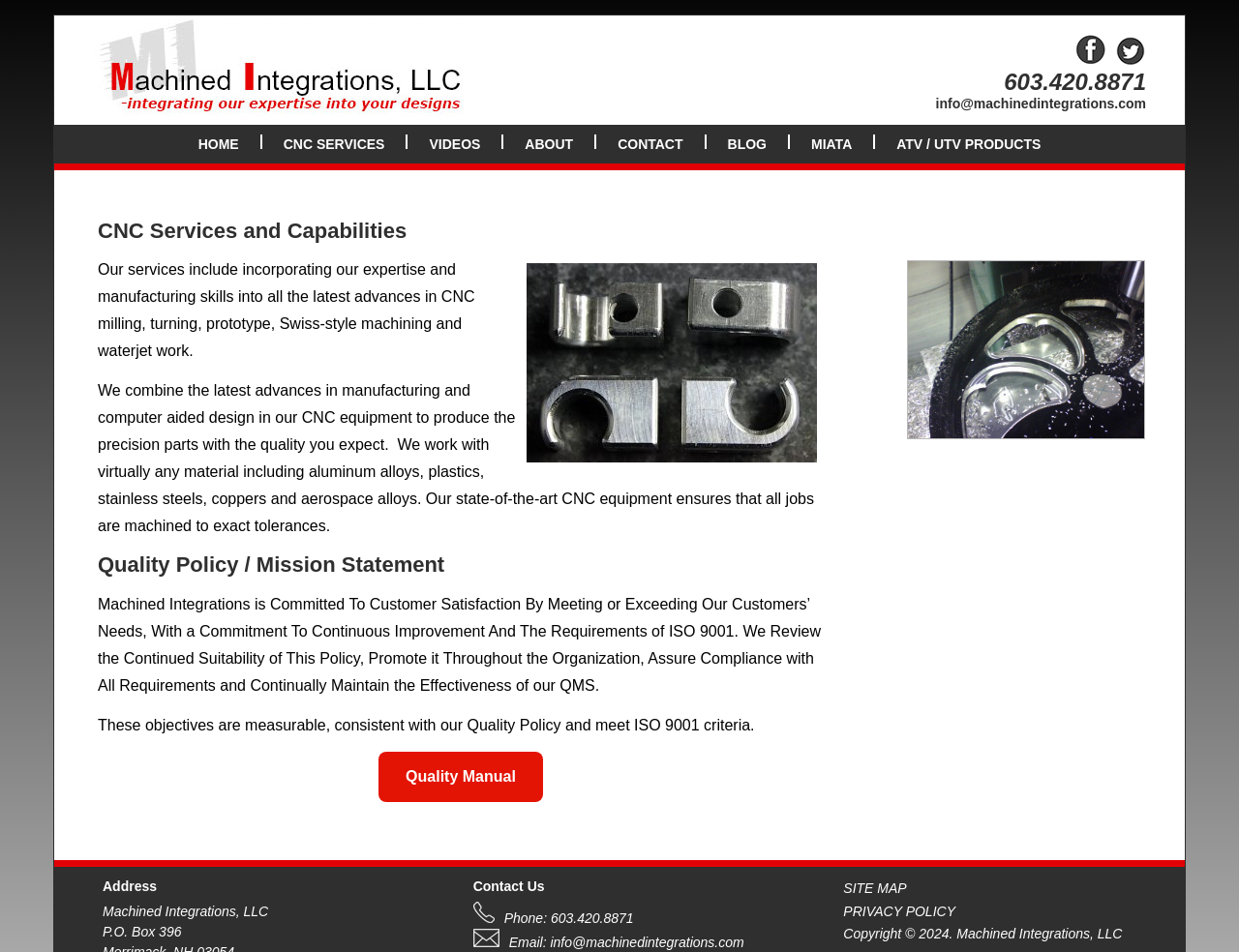Please find the bounding box coordinates of the element that needs to be clicked to perform the following instruction: "Enter your name". The bounding box coordinates should be four float numbers between 0 and 1, represented as [left, top, right, bottom].

None